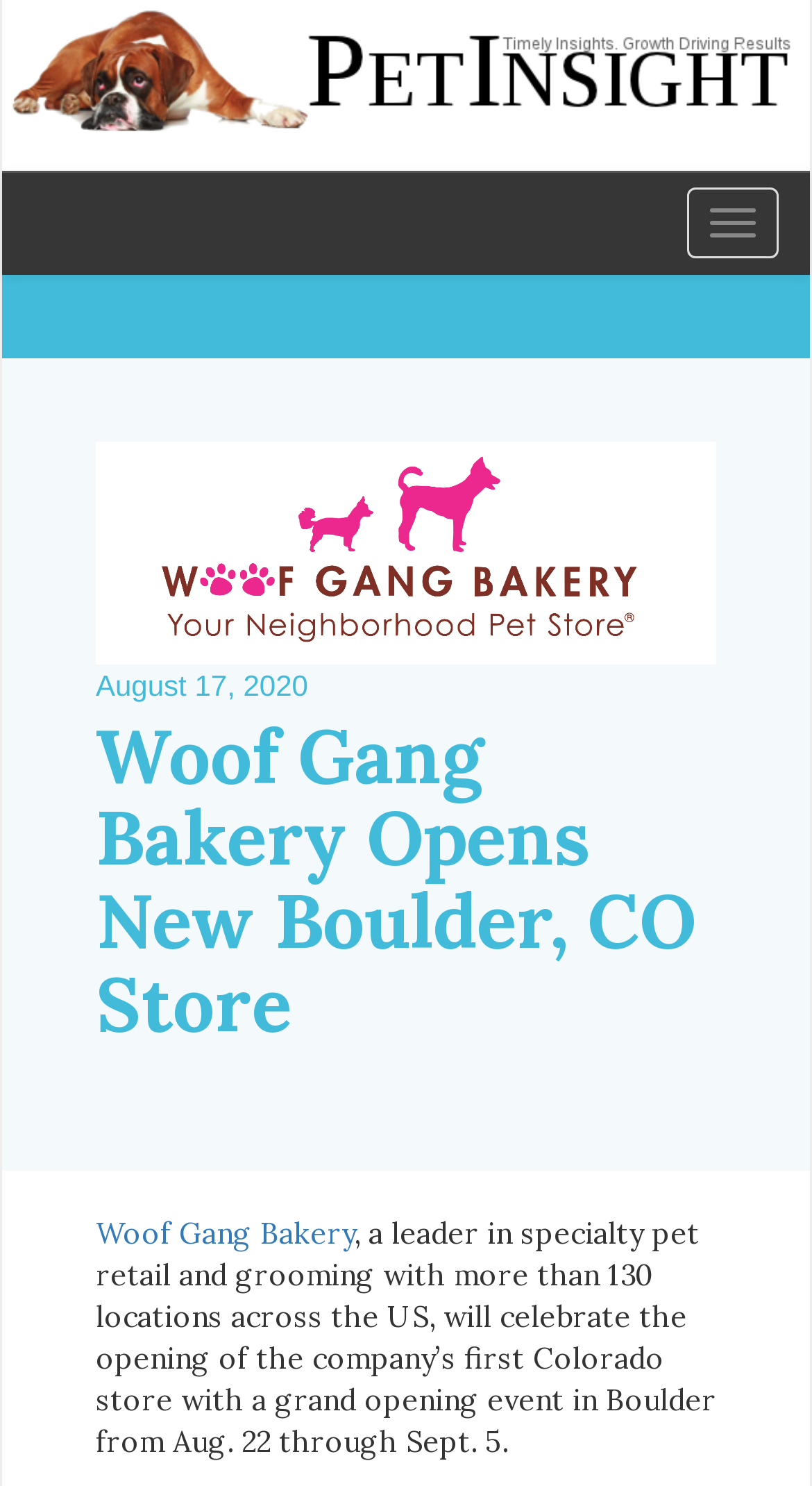What is the type of business that Woof Gang Bakery is in? Examine the screenshot and reply using just one word or a brief phrase.

specialty pet retail and grooming